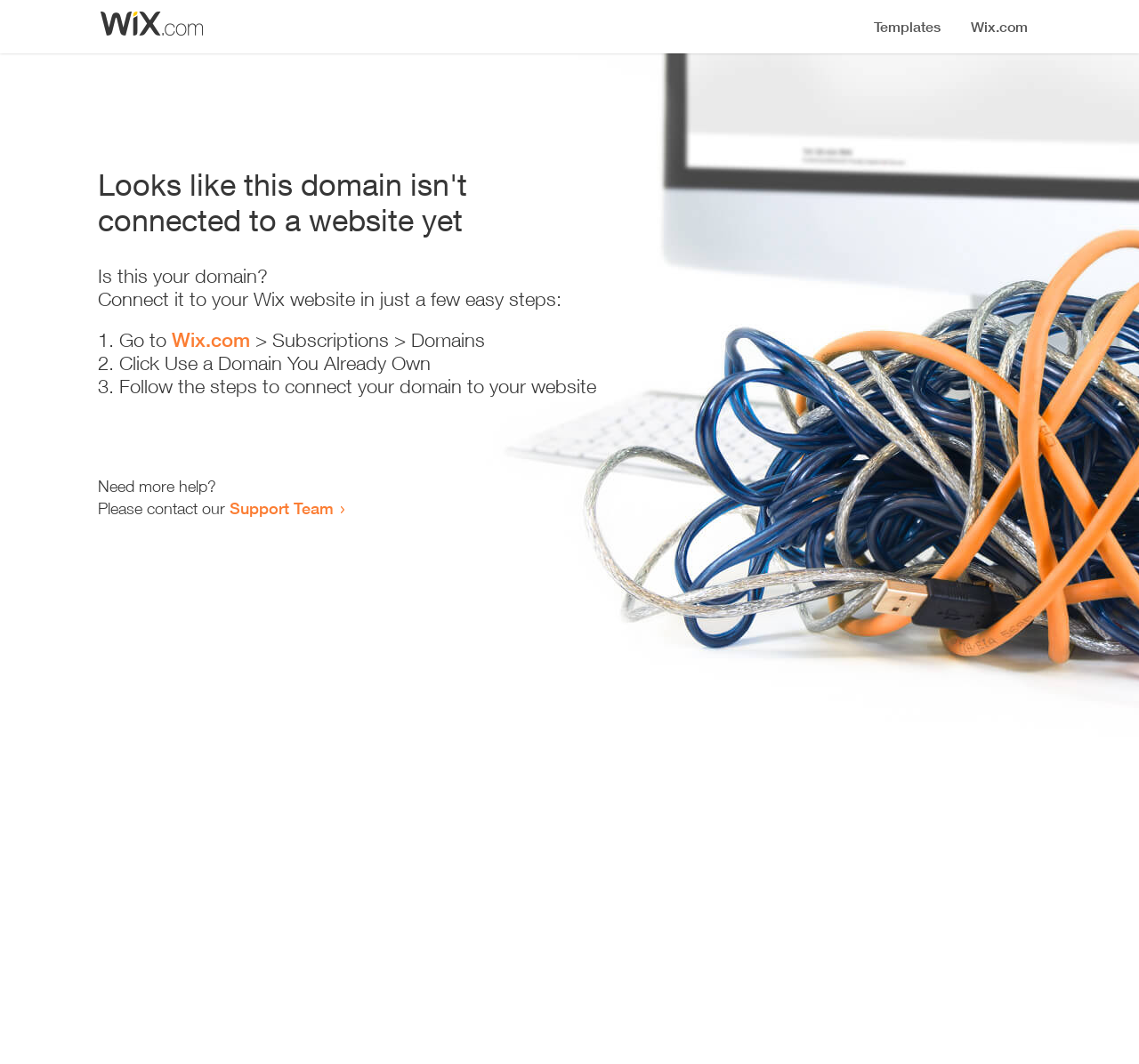Based on the image, provide a detailed and complete answer to the question: 
What is the current status of the domain?

Based on the heading 'Looks like this domain isn't connected to a website yet', it is clear that the domain is not currently connected to a website.